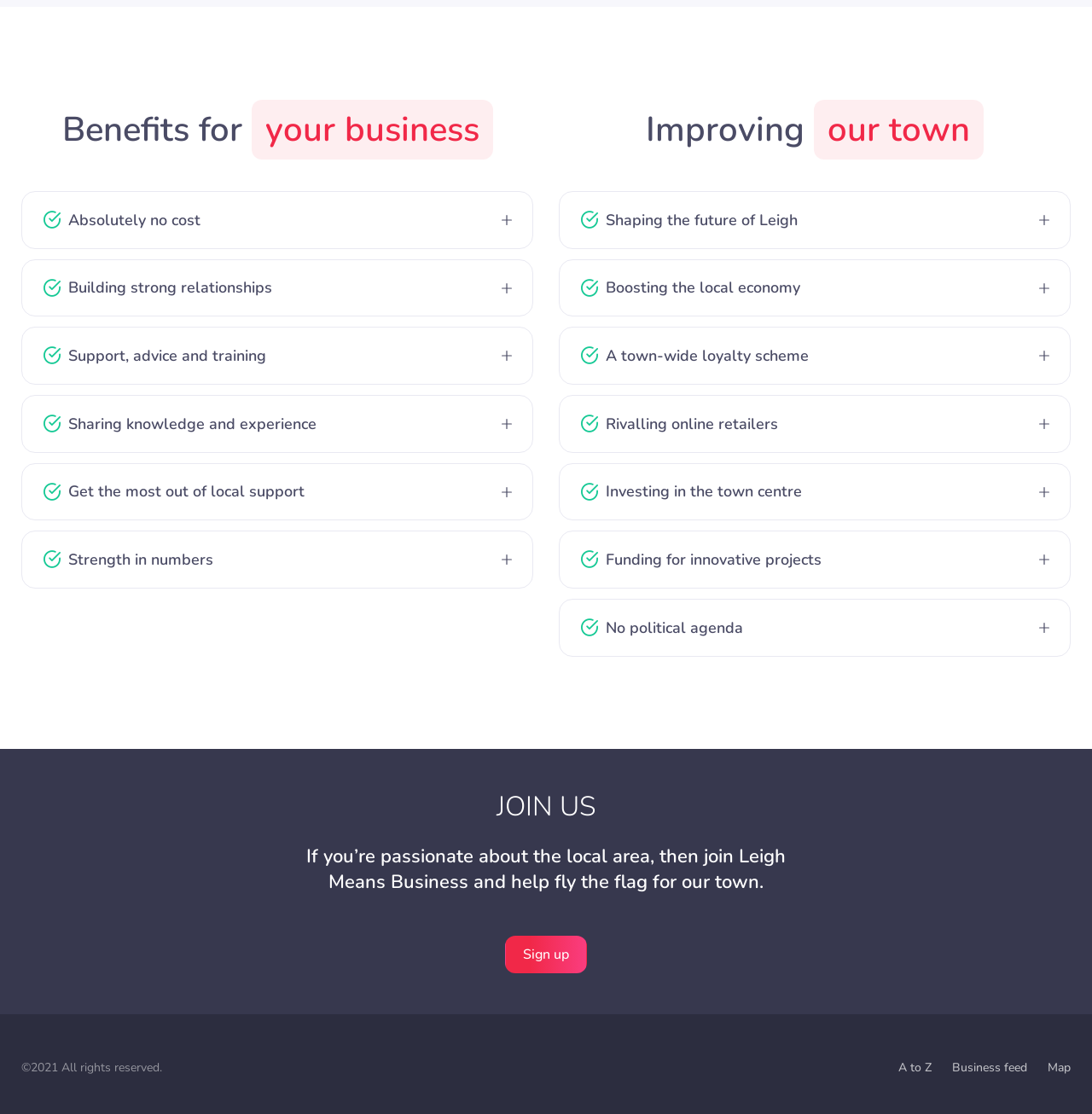Please find the bounding box coordinates of the element's region to be clicked to carry out this instruction: "Read the introduction".

None